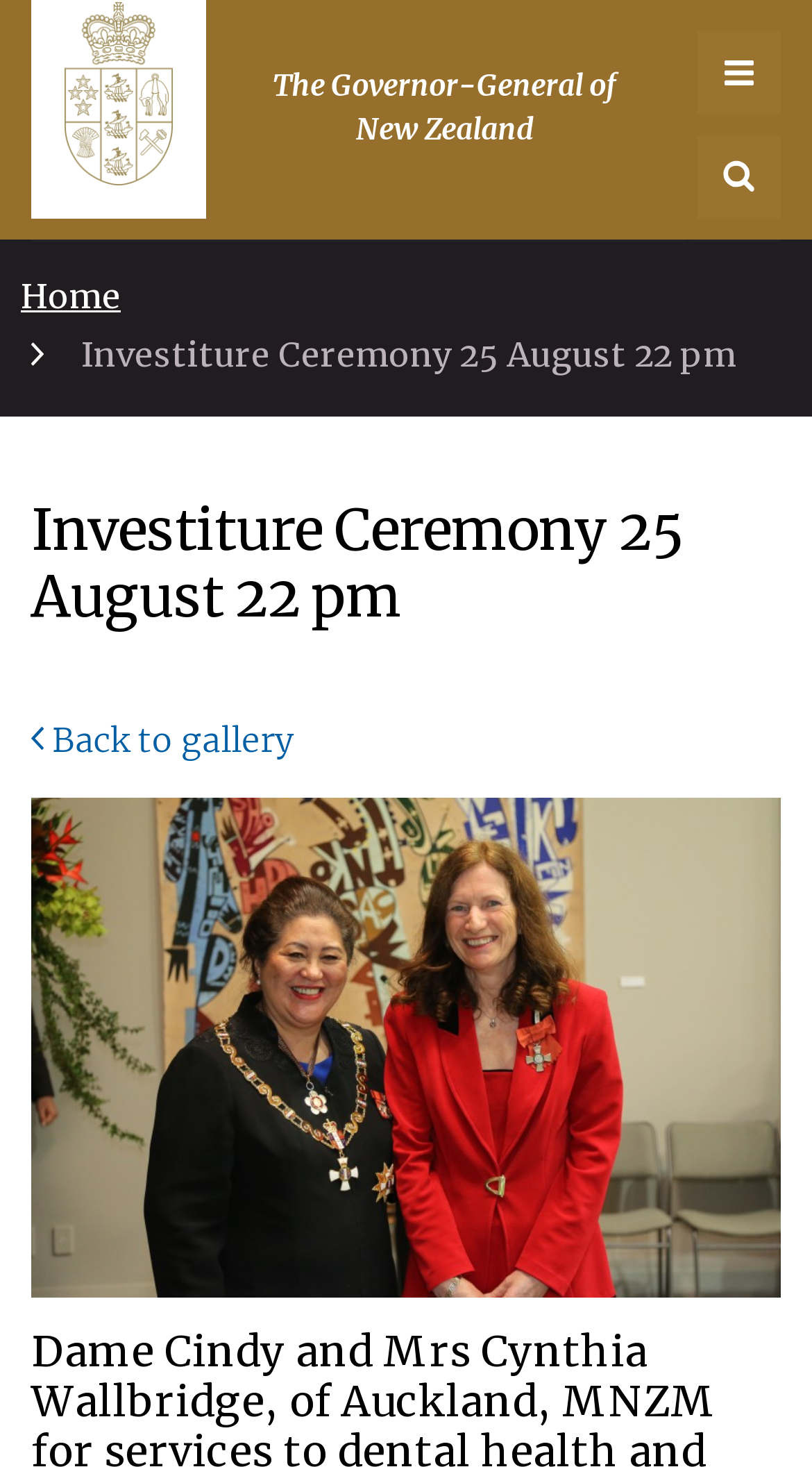Describe the webpage in detail, including text, images, and layout.

The webpage is about the Investiture Ceremony on 25 August 2022, hosted by the Governor-General of New Zealand. 

At the top left corner, there is a link to go home, accompanied by a small home icon. Next to it, the title "The Governor-General of New Zealand" is displayed prominently. 

On the top right corner, there are two buttons: "Open main menu" and "Open search". The main menu navigation is located on the left side of the page, with links to "The Governor-General", "Office of the Governor-General", and "Government House". Each of these links has a toggle button next to it.

Below the navigation menu, there is a hero region with a breadcrumb navigation that shows the current page's location, starting from the home page. The title "Investiture Ceremony 25 August 22 pm" is displayed in a larger font size.

In the pre-content region, there is a heading with the same title as above. Below it, there is a header section with a link to "Back to gallery". 

The main content of the page features an image of Dame Cindy and Mrs Cynthia Wallbridge, of Auckland, who received an MNZM for services to dental health and education.